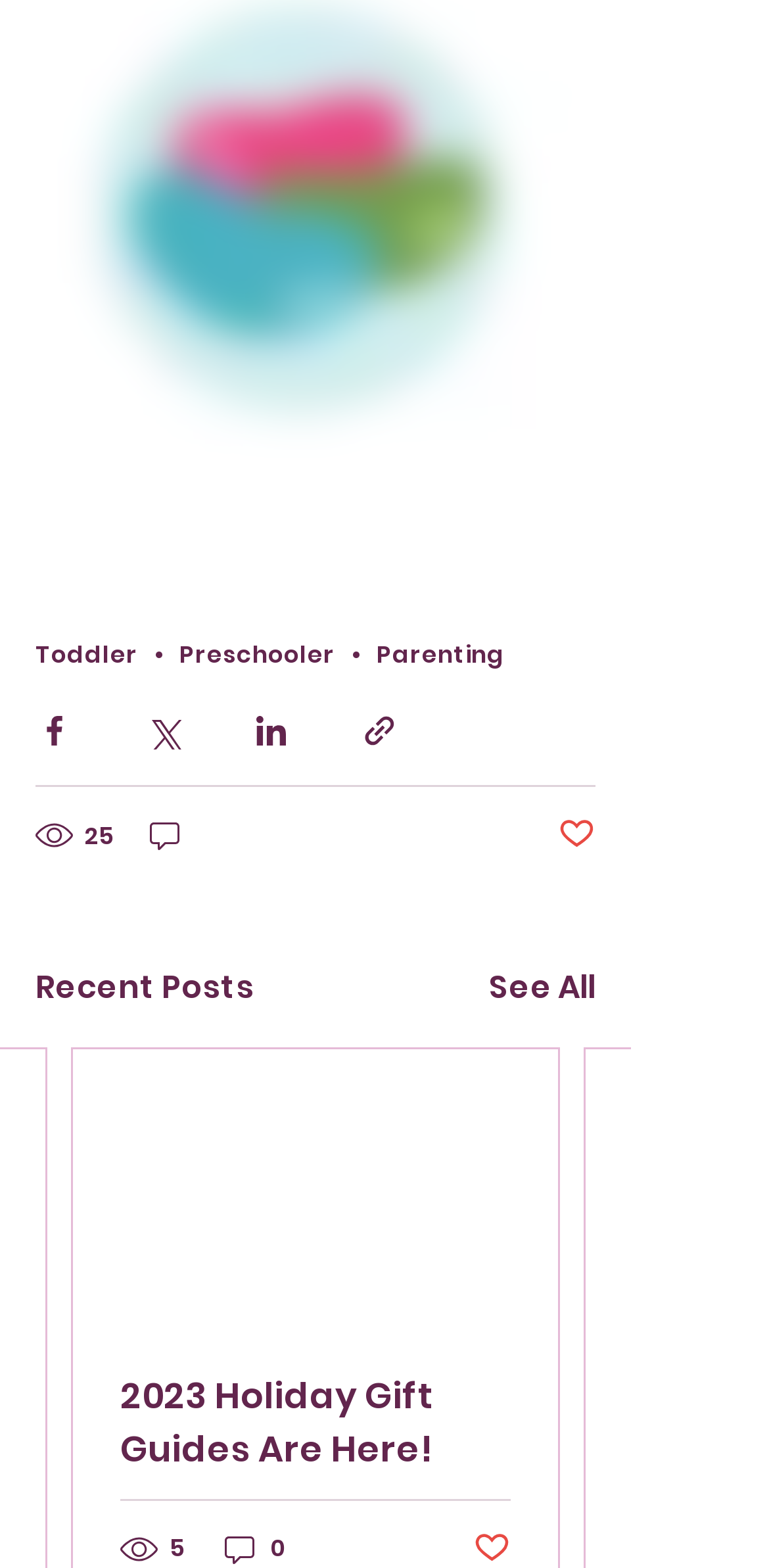Is the first post marked as liked?
Using the image, answer in one word or phrase.

No